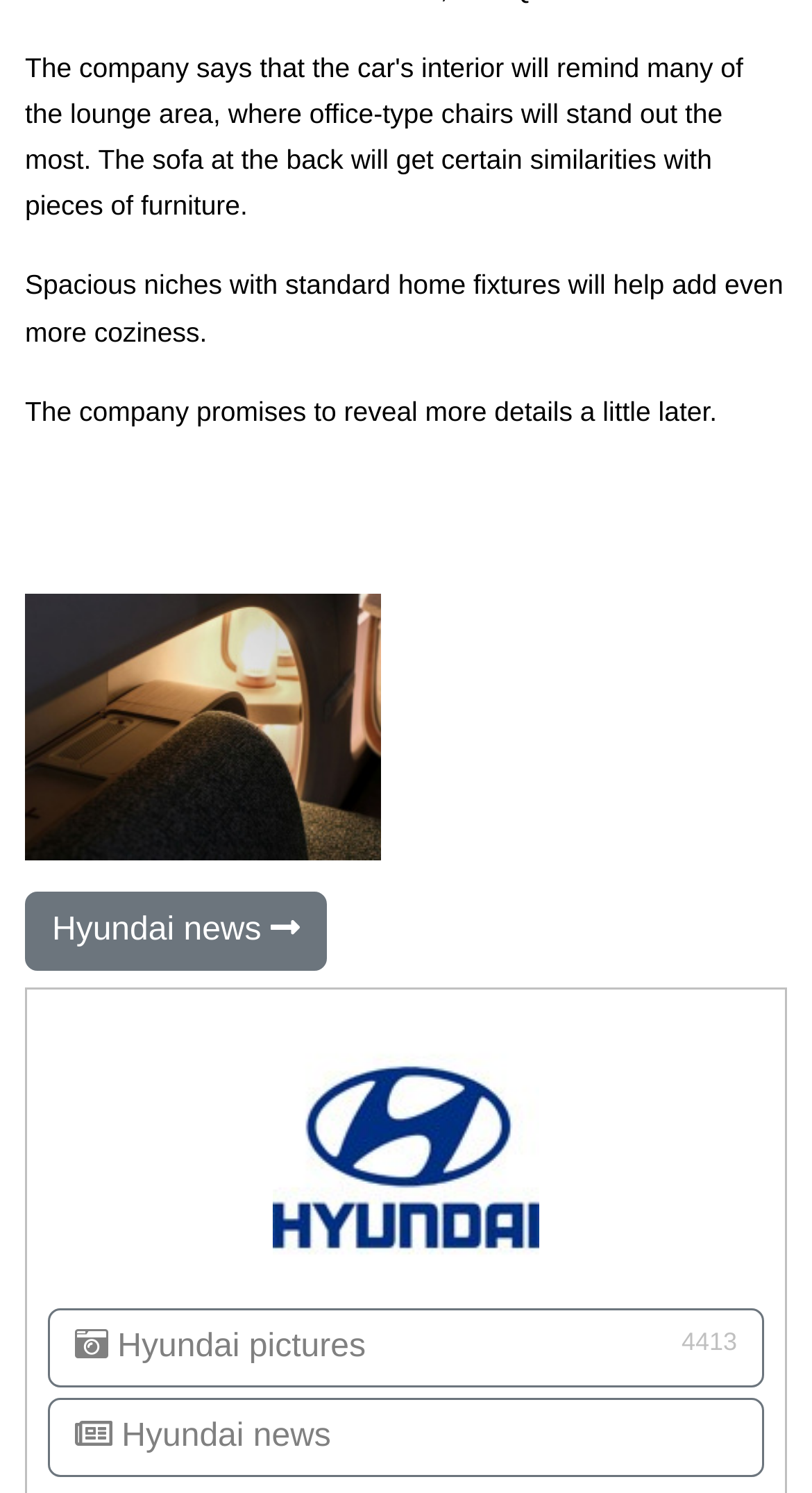Using the details in the image, give a detailed response to the question below:
What is the description of the image?

The image is described as 'New Hyundai Ioniq 7 revealed its design', which suggests that the image is related to the design of the Hyundai Ioniq 7.